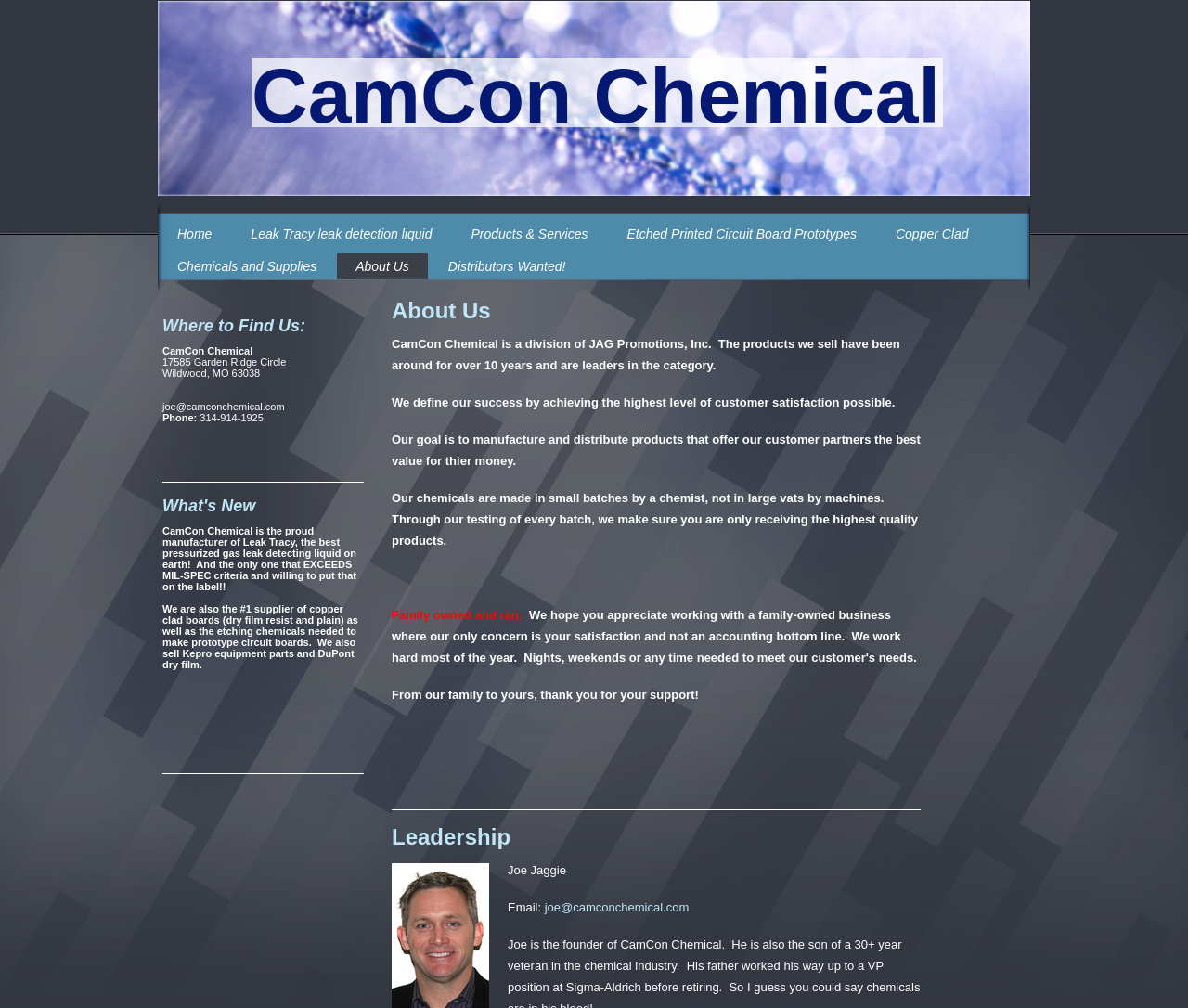What is Leak Tracy?
Using the image as a reference, answer the question with a short word or phrase.

A pressurized gas leak detecting liquid